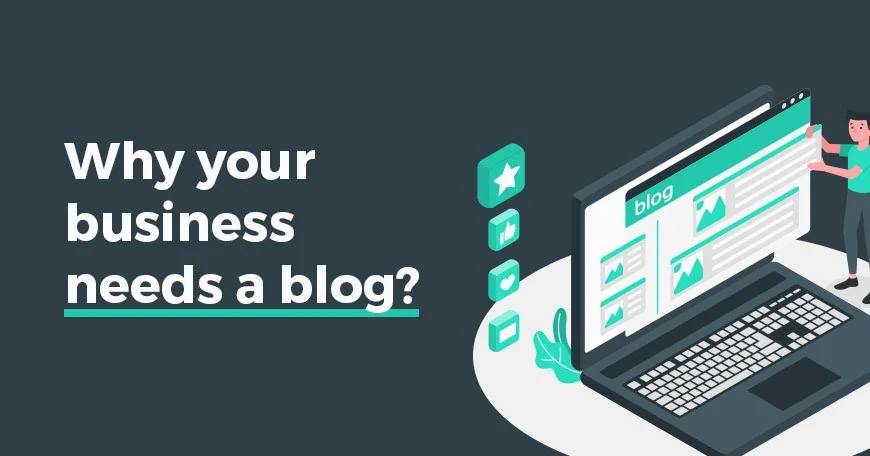Give a thorough explanation of the image.

The image depicts a visually appealing and modern digital illustration that poses the question, "Why your business needs a blog?" The composition features a sleek laptop on a simple, light-colored surface, displaying a blog page filled with images and text. To the left of the laptop, there are colorful icons symbolizing social media engagement, including a star, thumbs up, and other interactive elements, emphasizing the connection between blogging and social media. The background is a deep, solid color that enhances the visibility of the laptop and the text, creating a clean and professional look. This image serves to convey the essential role of blogging in promoting and enhancing a business's online presence.